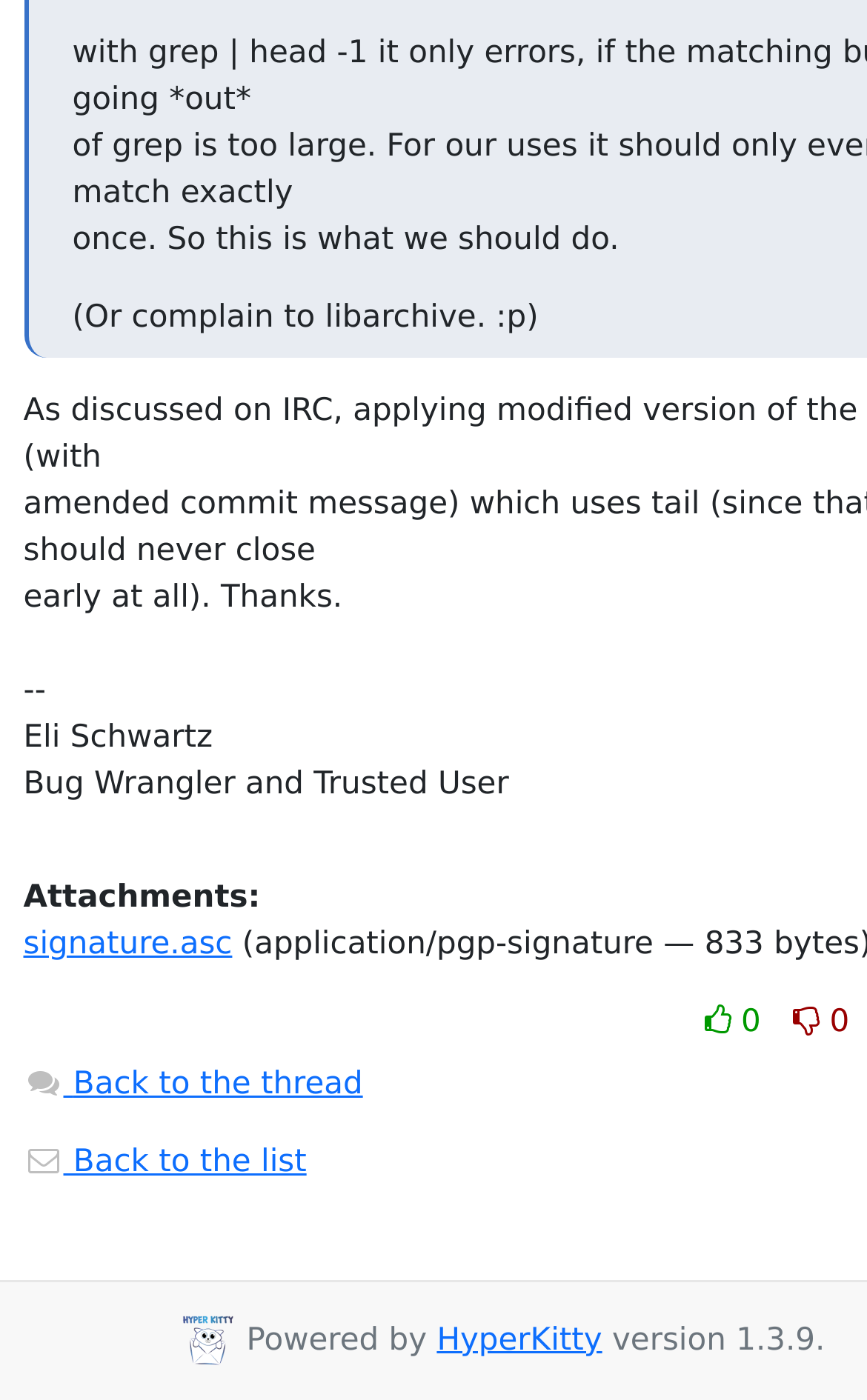Identify the bounding box coordinates of the HTML element based on this description: "0".

[0.902, 0.71, 0.992, 0.751]